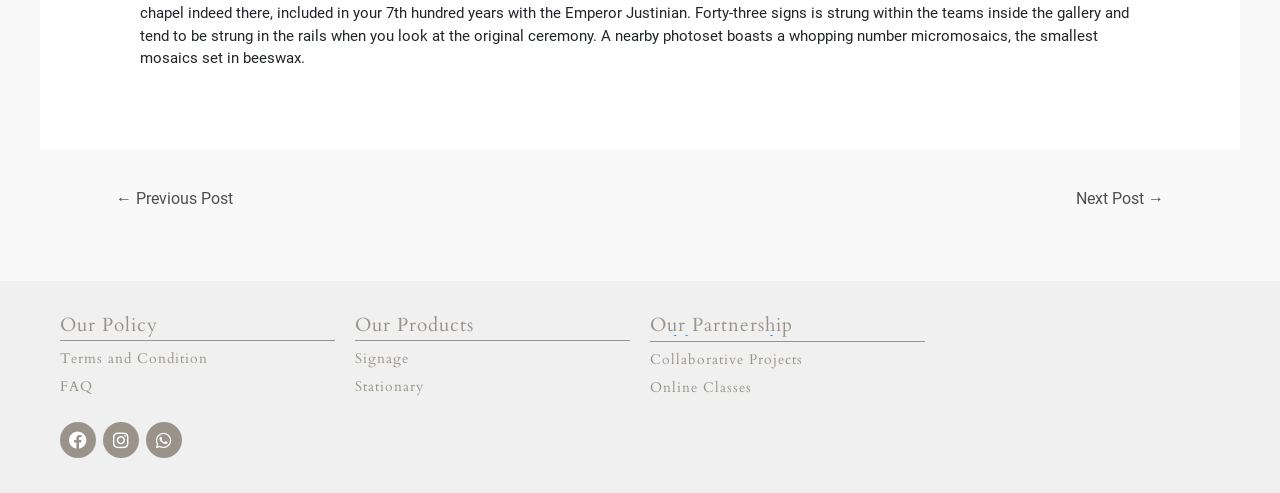How many escort links are available under 'Our Partnership'?
Please respond to the question with a detailed and thorough explanation.

Under the heading 'Our Partnership', I found 21 links with different escort names, such as 'gold escort', 'adana escort', and so on.